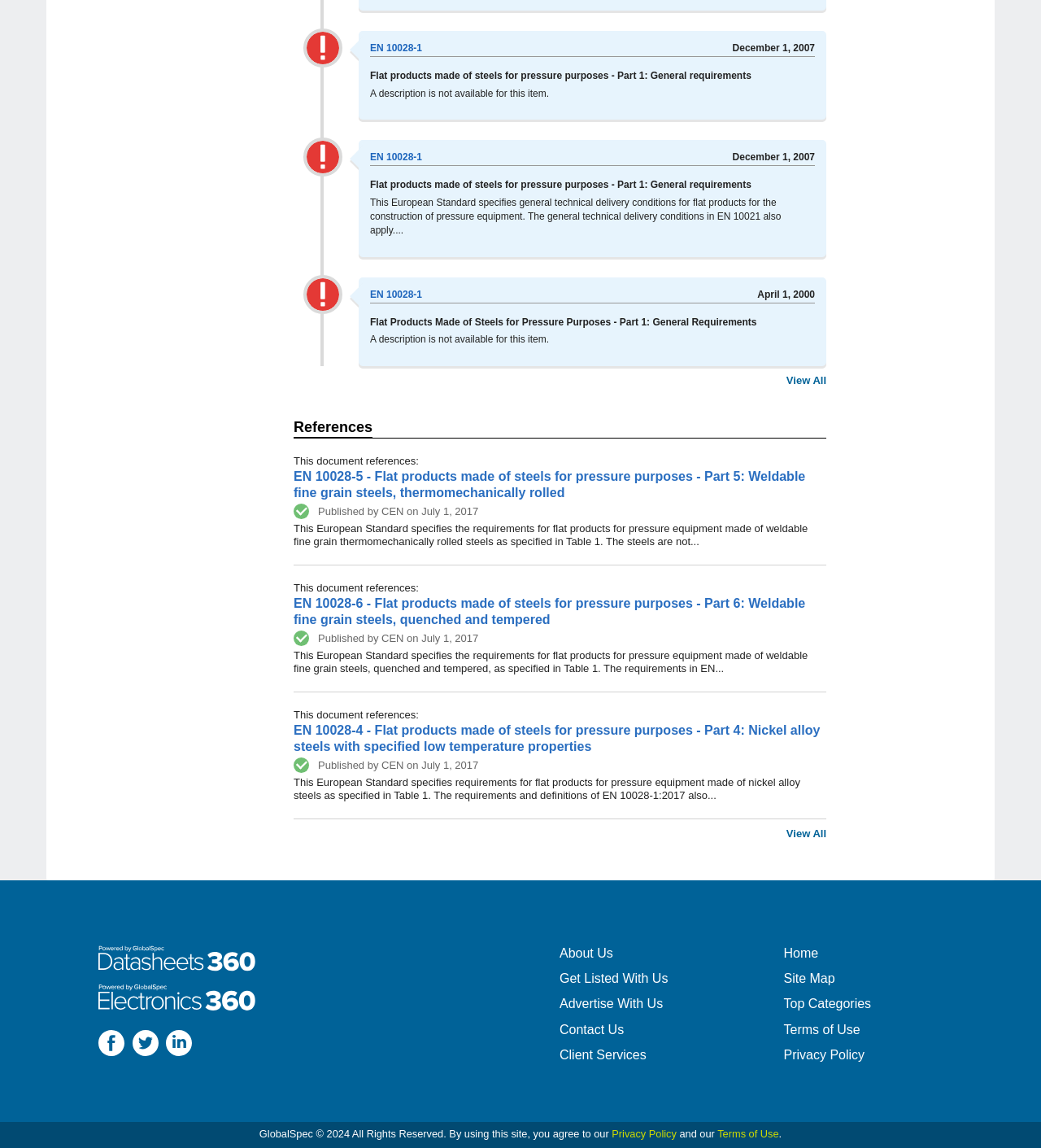What is the type of steels specified in EN 10028-6?
Please craft a detailed and exhaustive response to the question.

I found the type of steels specified in EN 10028-6 by reading the StaticText element with the content 'This European Standard specifies the requirements for flat products for pressure equipment made of weldable fine grain steels, quenched and tempered, as specified in Table 1.' which is located near the link element with the text 'EN 10028-6'.